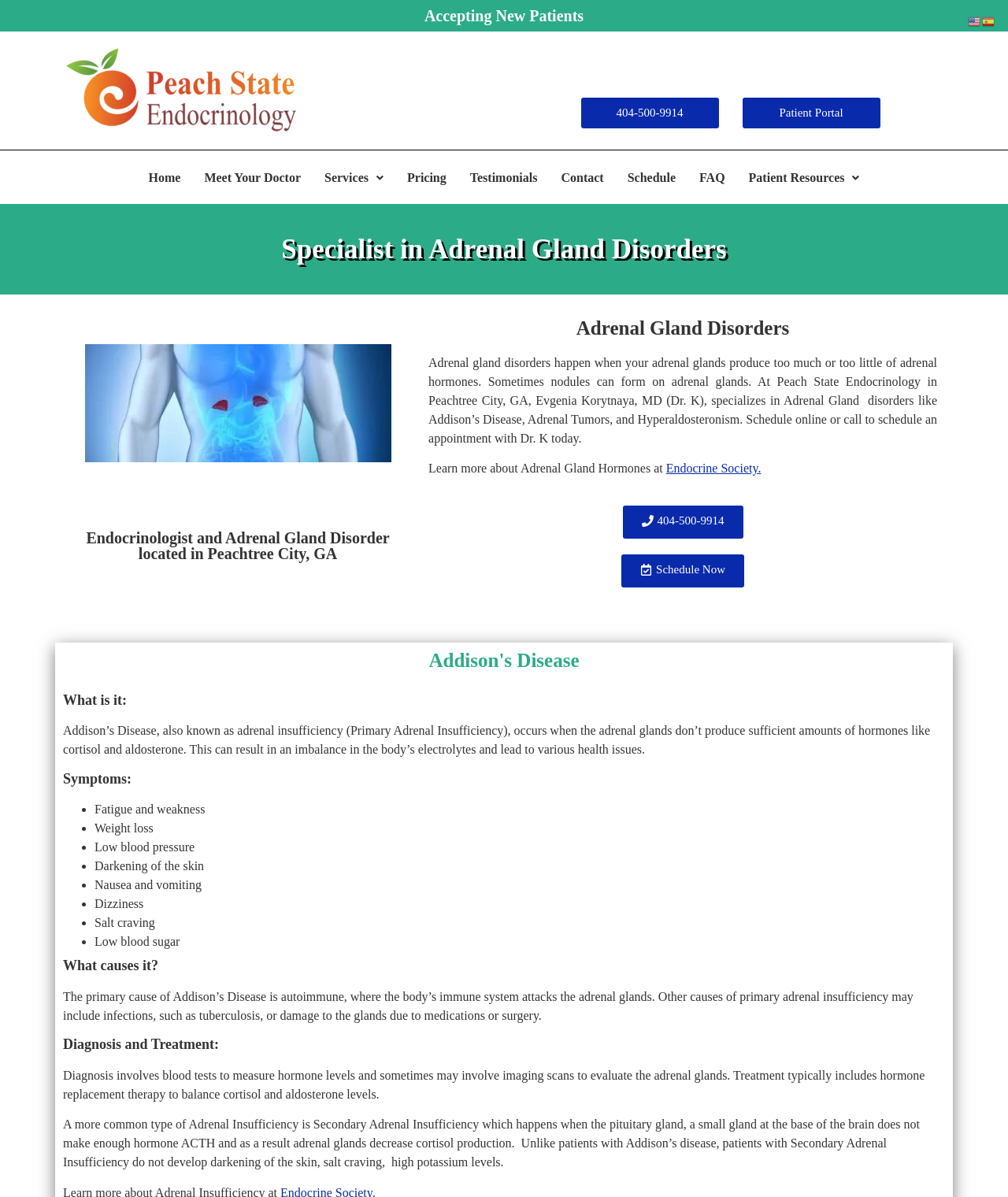Offer a detailed account of what is visible on the webpage.

This webpage is about Adrenal Gland Disorders, specifically focusing on Addison's Disease, Adrenal Tumors, and Hyperaldosteronism. The page is provided by Peach State Endocrinology, serving Peachtree City, Atlanta, and surrounding areas.

At the top of the page, there is a logo of Peach State Endocrinology, accompanied by a phone number and a link to the patient portal. Below this, there is a navigation menu with links to various sections, including Home, Meet Your Doctor, Services, Pricing, Testimonials, Contact, Schedule, and FAQ.

The main content of the page is divided into sections. The first section has a heading "Specialist in Adrenal Gland Disorders" and features an image related to adrenal gland disorders. Below this, there is a brief introduction to adrenal gland disorders, explaining that they occur when the adrenal glands produce too much or too little of adrenal hormones.

The next section focuses on Addison's Disease, a type of adrenal insufficiency. It provides an overview of the disease, its symptoms, causes, and diagnosis and treatment. The symptoms are listed in bullet points, including fatigue and weakness, weight loss, low blood pressure, and others. The causes of Addison's Disease are explained, including autoimmune disorders and infections. The diagnosis and treatment of the disease are also discussed.

Throughout the page, there are links to other resources, including the Endocrine Society, and a call-to-action to schedule an appointment with Dr. K.

At the bottom of the page, there are links to switch the language of the page to English or Spanish.